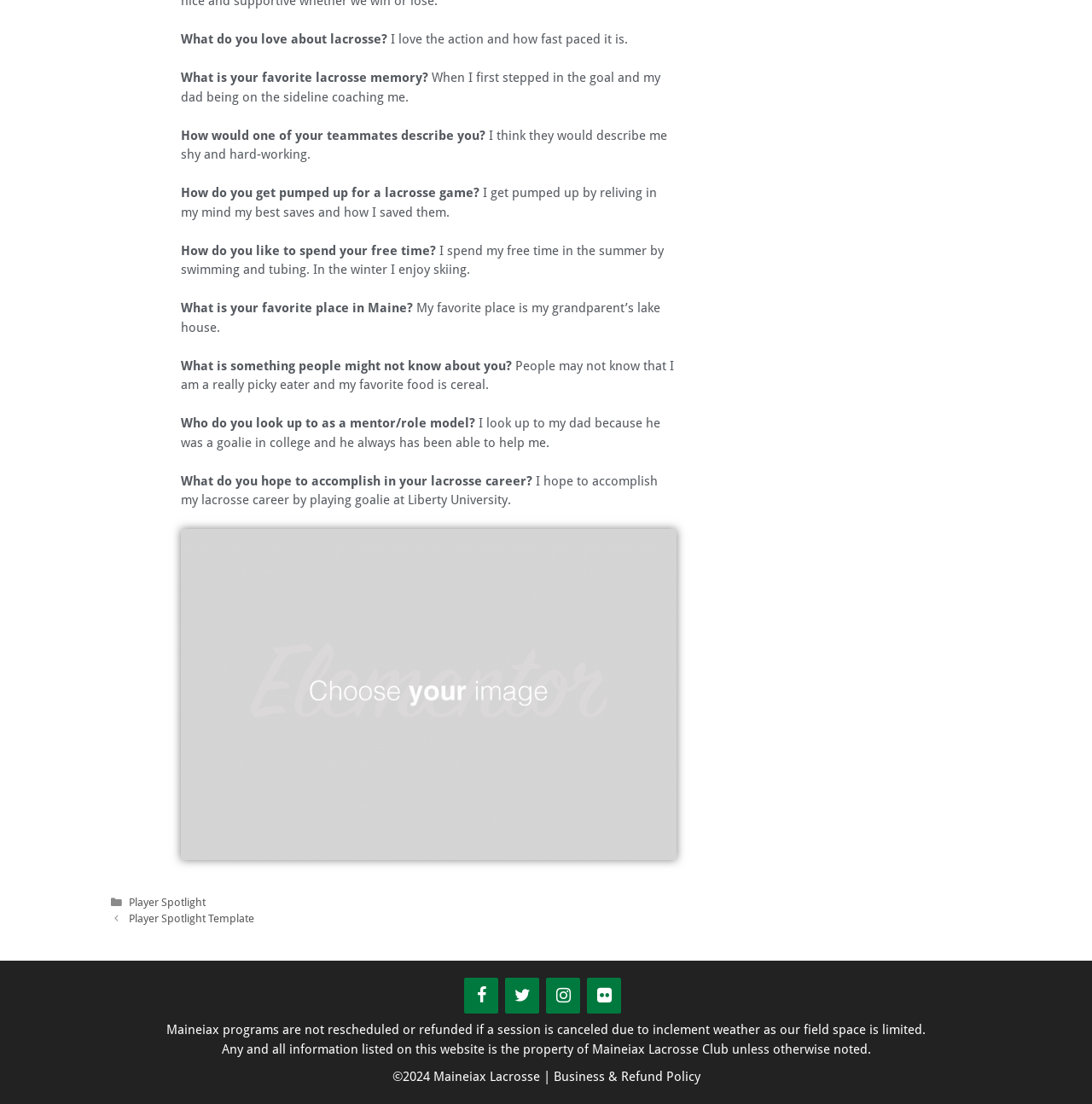Give a one-word or short-phrase answer to the following question: 
What sport is being discussed?

Lacrosse